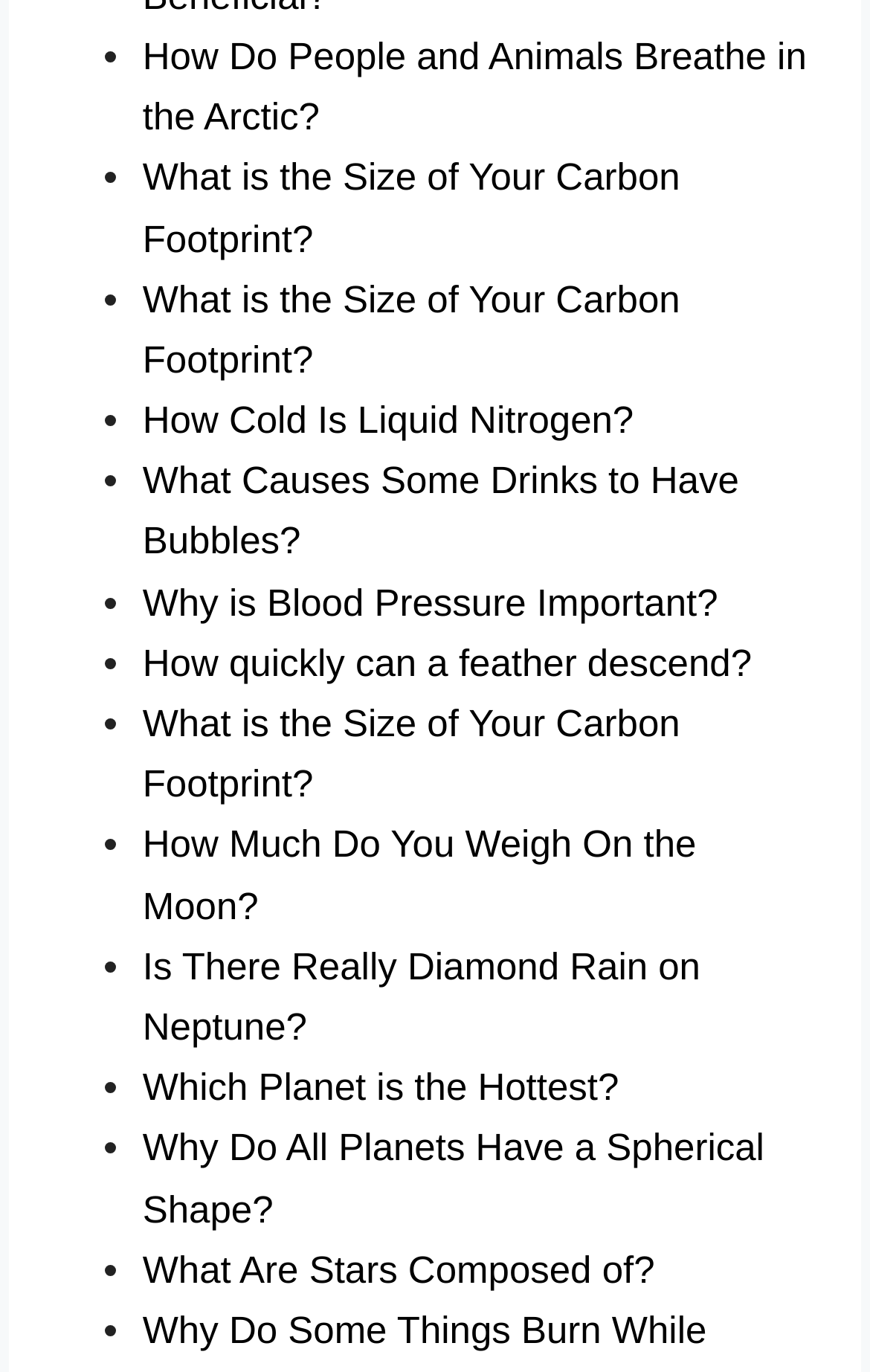What is the last link on the webpage about?
Can you provide an in-depth and detailed response to the question?

The last link on the webpage has the text 'What Are Stars Composed of?' which suggests that the last link is about the composition of stars.